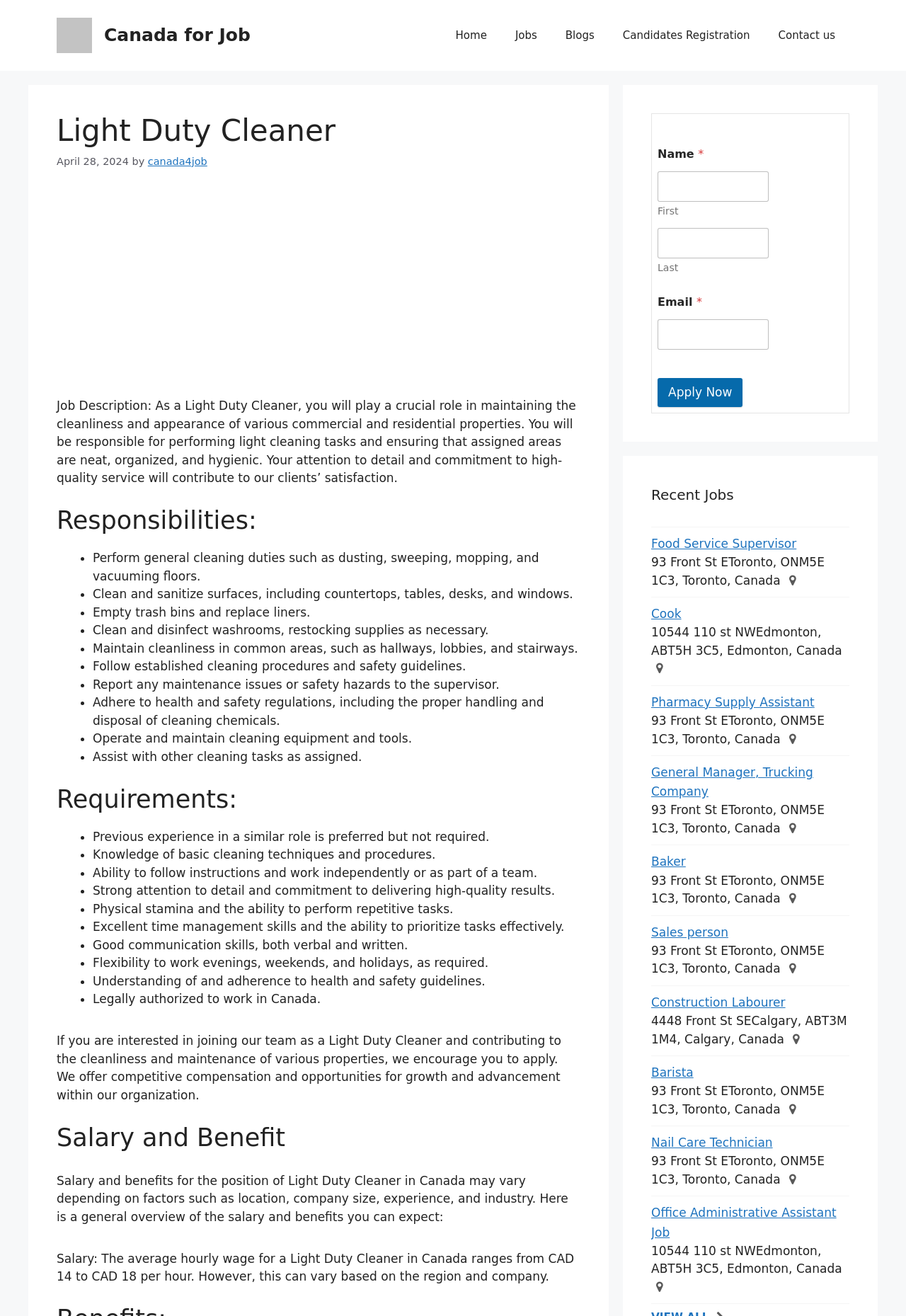Please find the bounding box coordinates of the clickable region needed to complete the following instruction: "Click the Apply Now button". The bounding box coordinates must consist of four float numbers between 0 and 1, i.e., [left, top, right, bottom].

[0.726, 0.287, 0.82, 0.309]